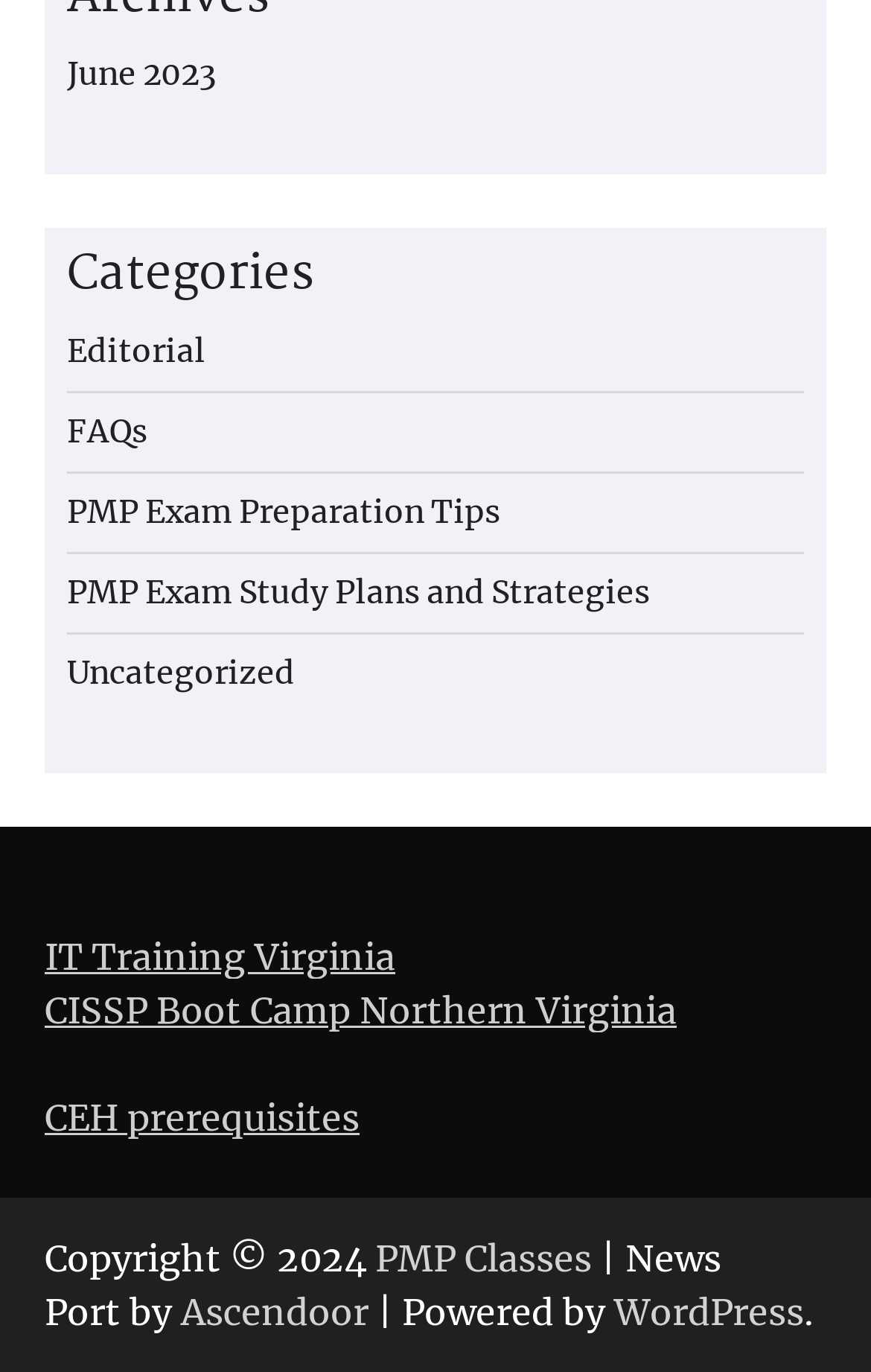Identify the bounding box coordinates of the specific part of the webpage to click to complete this instruction: "Read about PMP Exam Preparation Tips".

[0.077, 0.359, 0.574, 0.388]